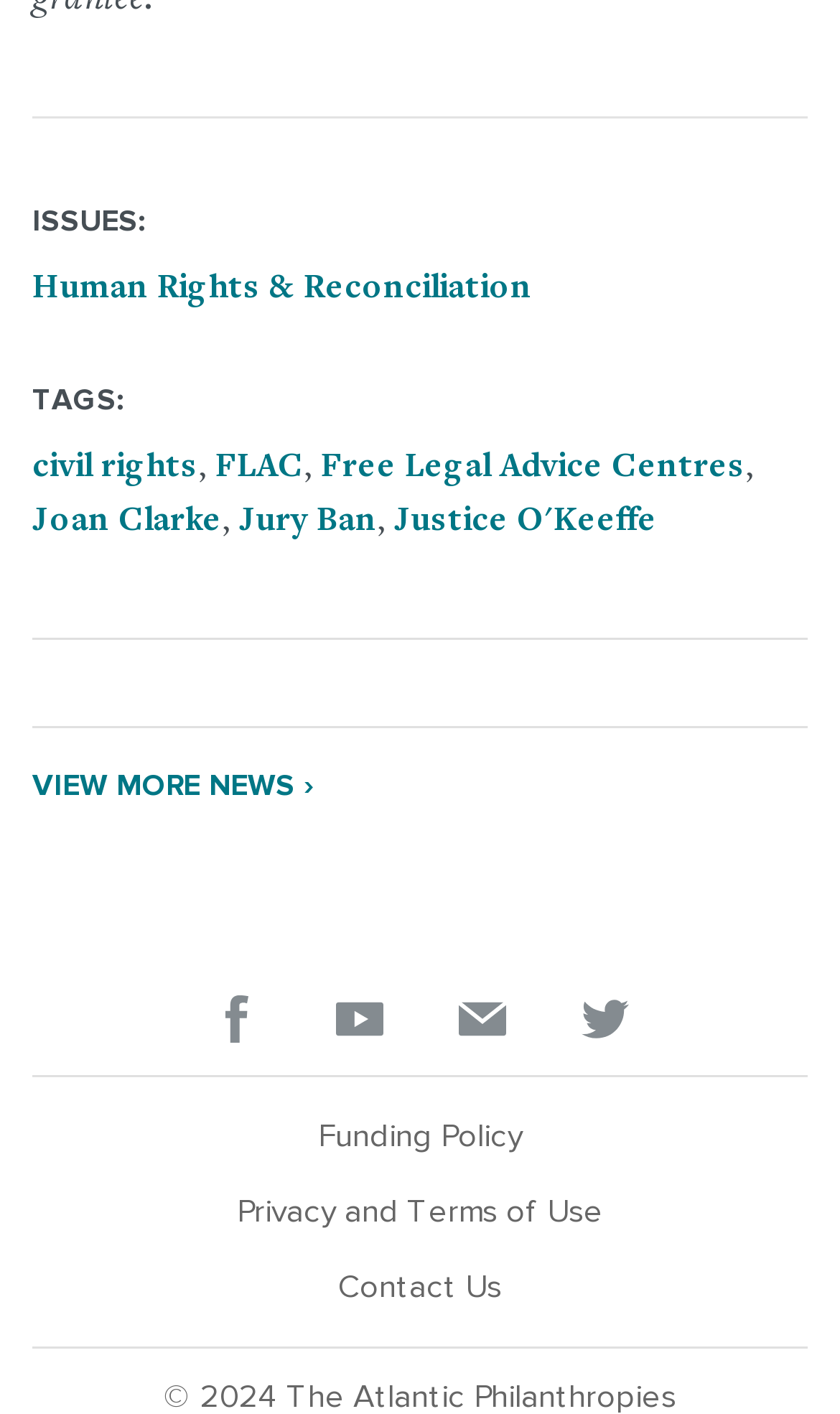Please locate the bounding box coordinates of the element that should be clicked to complete the given instruction: "View more news".

[0.038, 0.515, 0.962, 0.597]